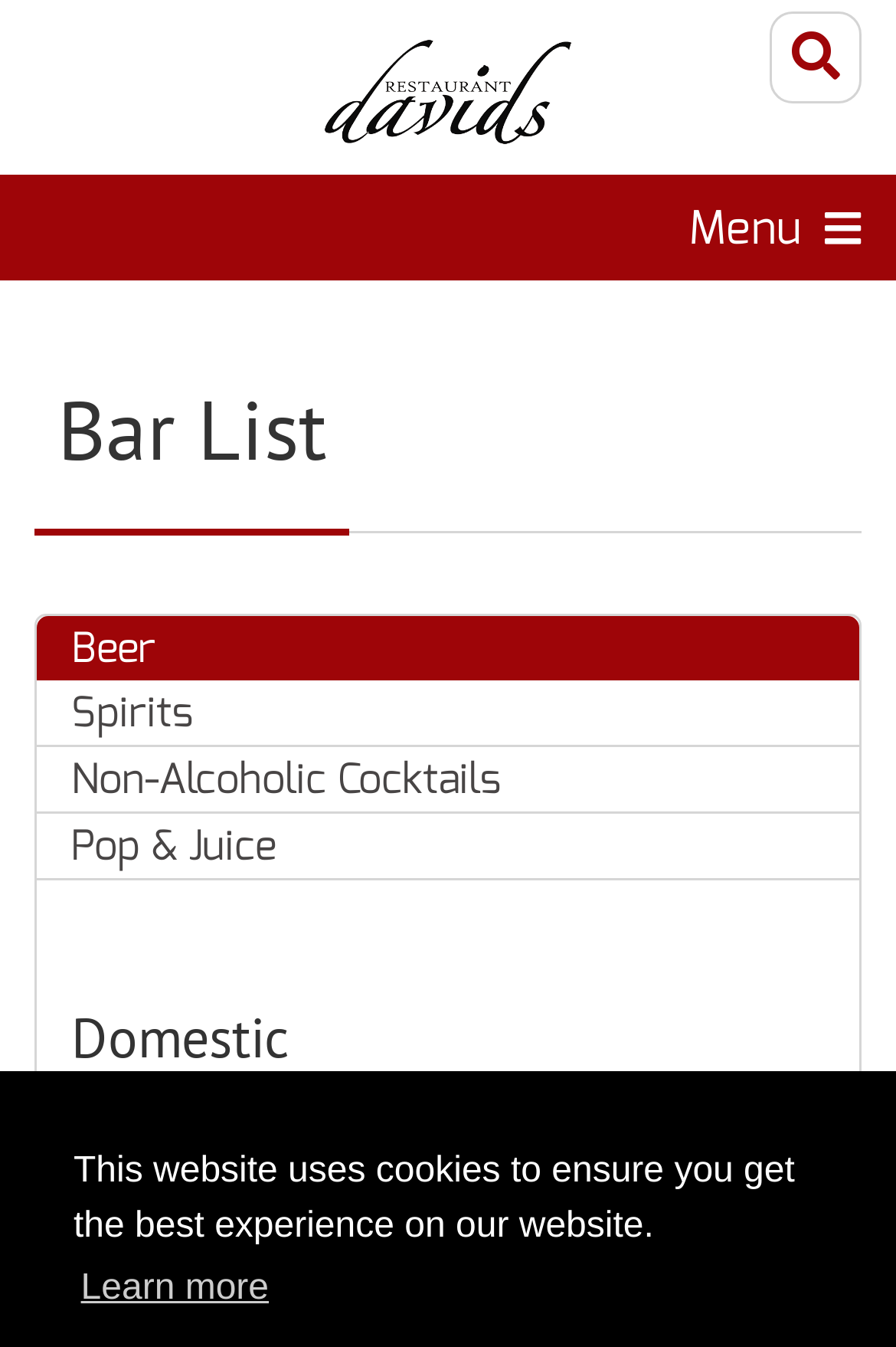Please provide the bounding box coordinates in the format (top-left x, top-left y, bottom-right x, bottom-right y). Remember, all values are floating point numbers between 0 and 1. What is the bounding box coordinate of the region described as: Learn more

[0.082, 0.932, 0.308, 0.984]